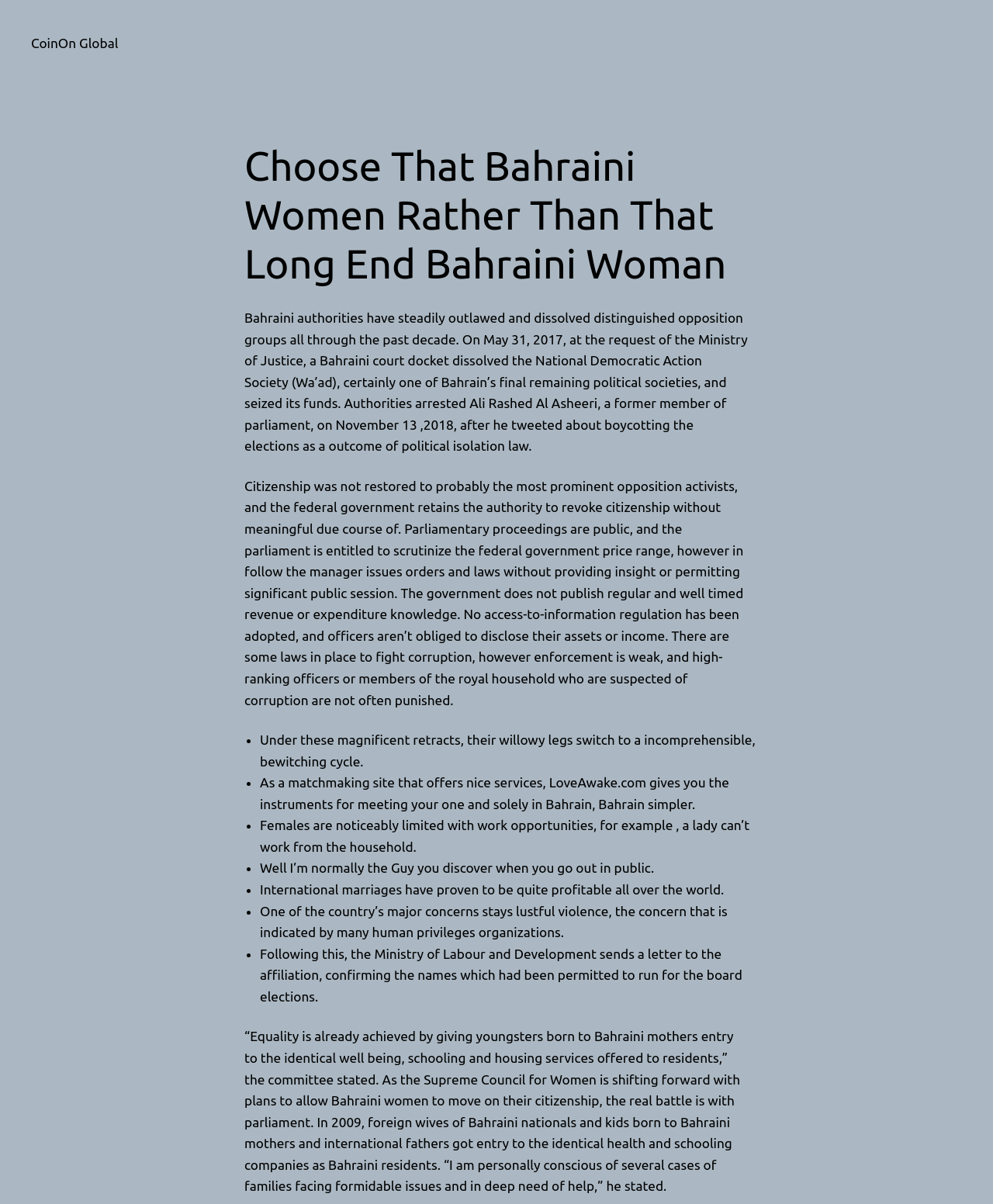Provide a single word or phrase to answer the given question: 
What is the main topic of this webpage?

Bahraini women